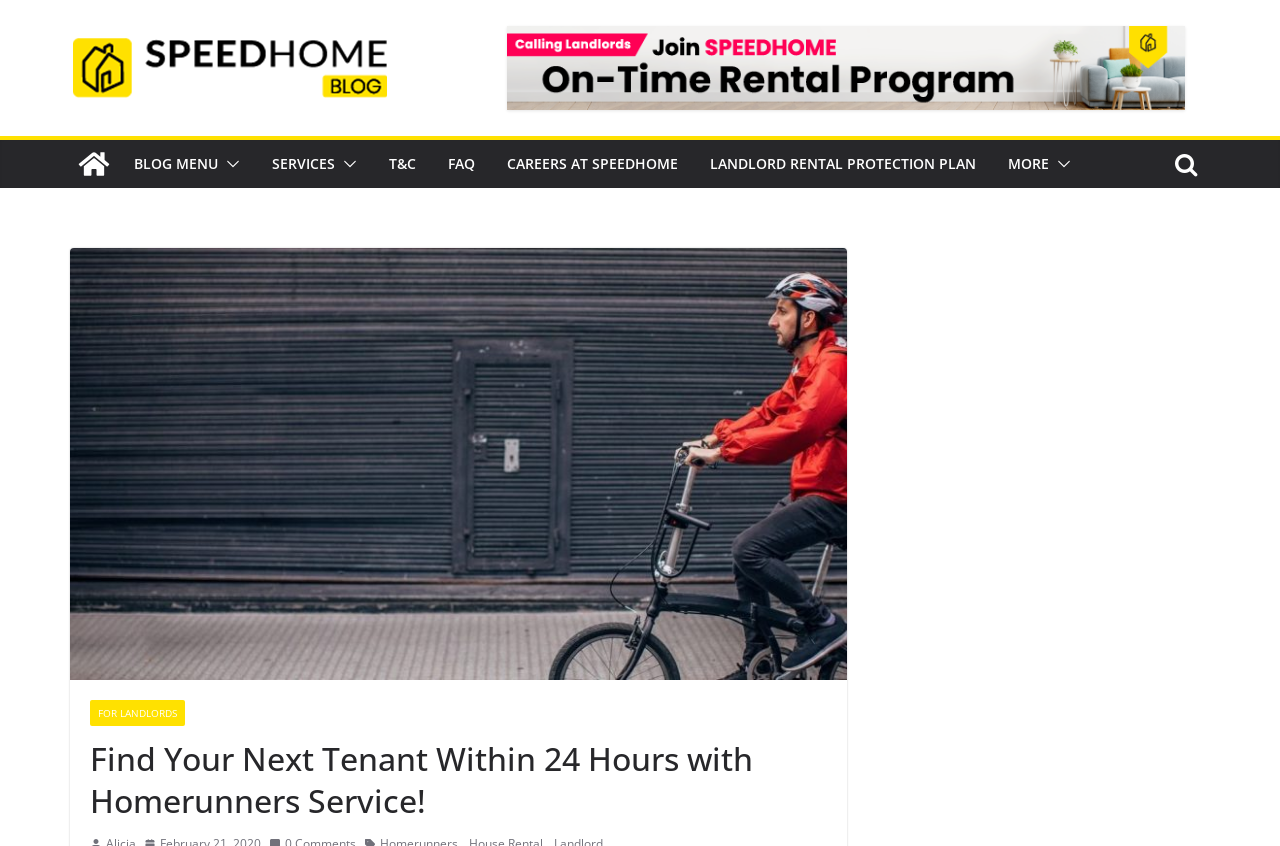Identify the bounding box coordinates of the specific part of the webpage to click to complete this instruction: "Click SPEEDHOME Blog Logo".

[0.055, 0.028, 0.322, 0.132]